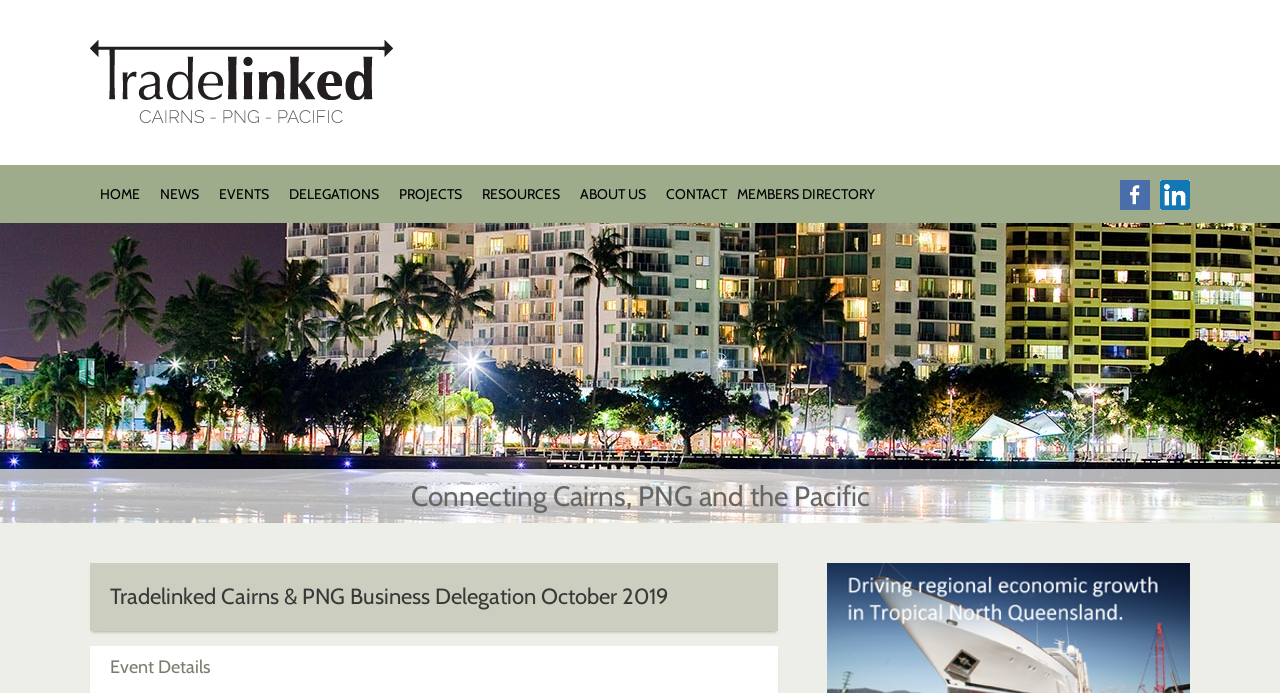Answer this question in one word or a short phrase: What is the organization's slogan?

Connecting Cairns, PNG and the Pacific